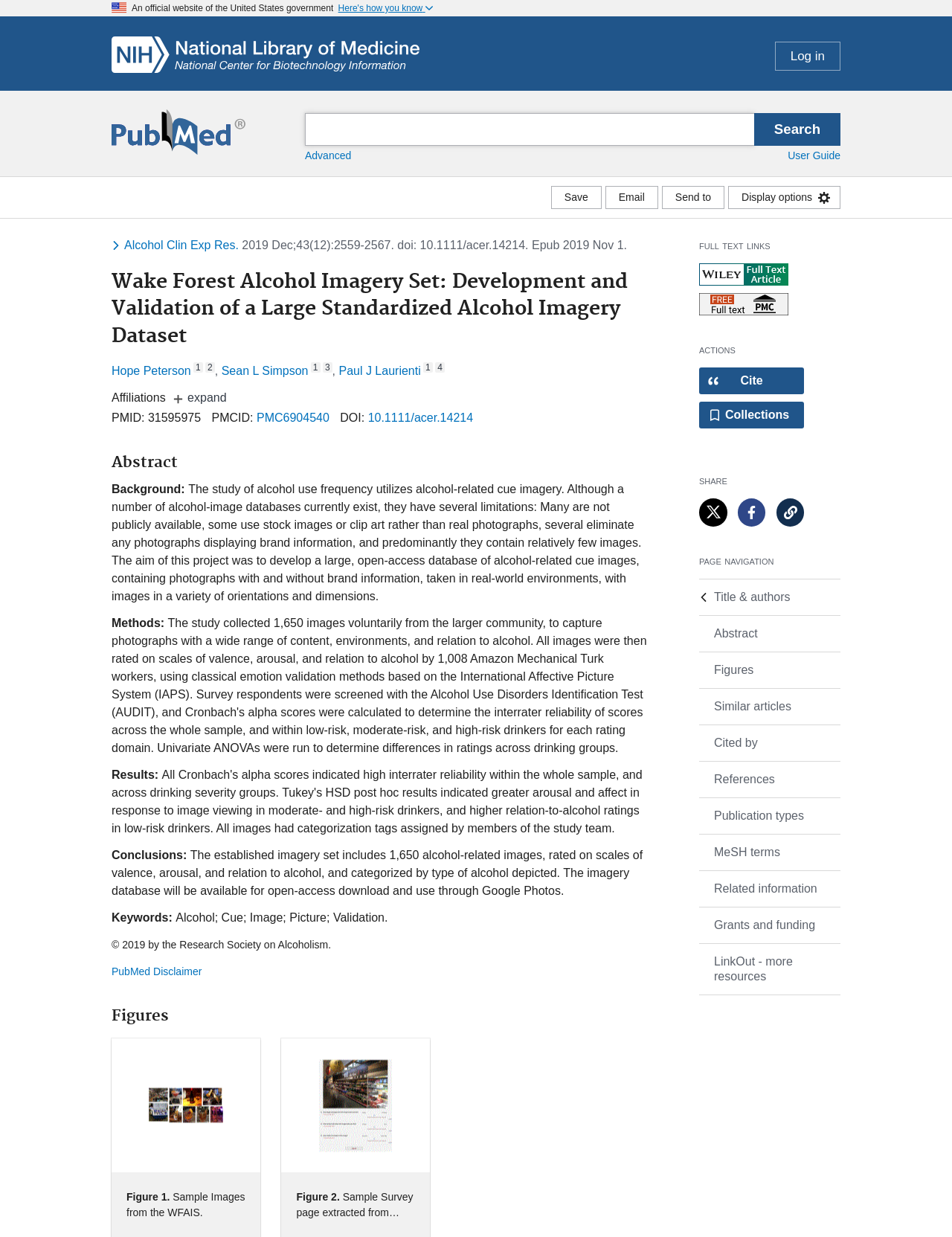Give a full account of the webpage's elements and their arrangement.

The webpage is a research article page on PubMed, a database of biomedical literature. At the top, there is a header section with a U.S. flag image, a button labeled "Here's how you know", and a link to the NCBI Logo. Below this, there is a search bar with a PubMed logo and a combobox to input search queries. 

To the right of the search bar, there are links to "Log in", "Advanced", and "User Guide". Below the search bar, there is a section with buttons to "Save", "Email", and "Send to" articles. Next to this section, there is a button to "Display options". 

The main content of the page is divided into sections, including "Full text links", "Actions", "Share", and "Page navigation". The "Full text links" section has a link to a full-text provider logo and a link to "Free full text at PubMed Central". The "Actions" section has buttons to "Cite", "Save article in MyNCBI collections", and "Open dialog with citation text in different styles". The "Share" section has links to share the article on Twitter and Facebook, as well as a button to "Show article permalink". 

The "Page navigation" section has links to navigate to different parts of the article, including the title and authors, abstract, figures, similar articles, cited by, references, publication types, MeSH terms, related information, grants and funding, and LinkOut - more resources. 

Below this, there is a section with a header that displays the title of the article, "Wake Forest Alcohol Imagery Set: Development and Validation of a Large Standardized Alcohol Imagery Dataset". This section also displays the authors of the article, including Hope Peterson, Sean L Simpson, and Paul J Laurienti, along with their affiliations. There is also a section displaying the publication information, including the journal title, volume, issue, and publication date.